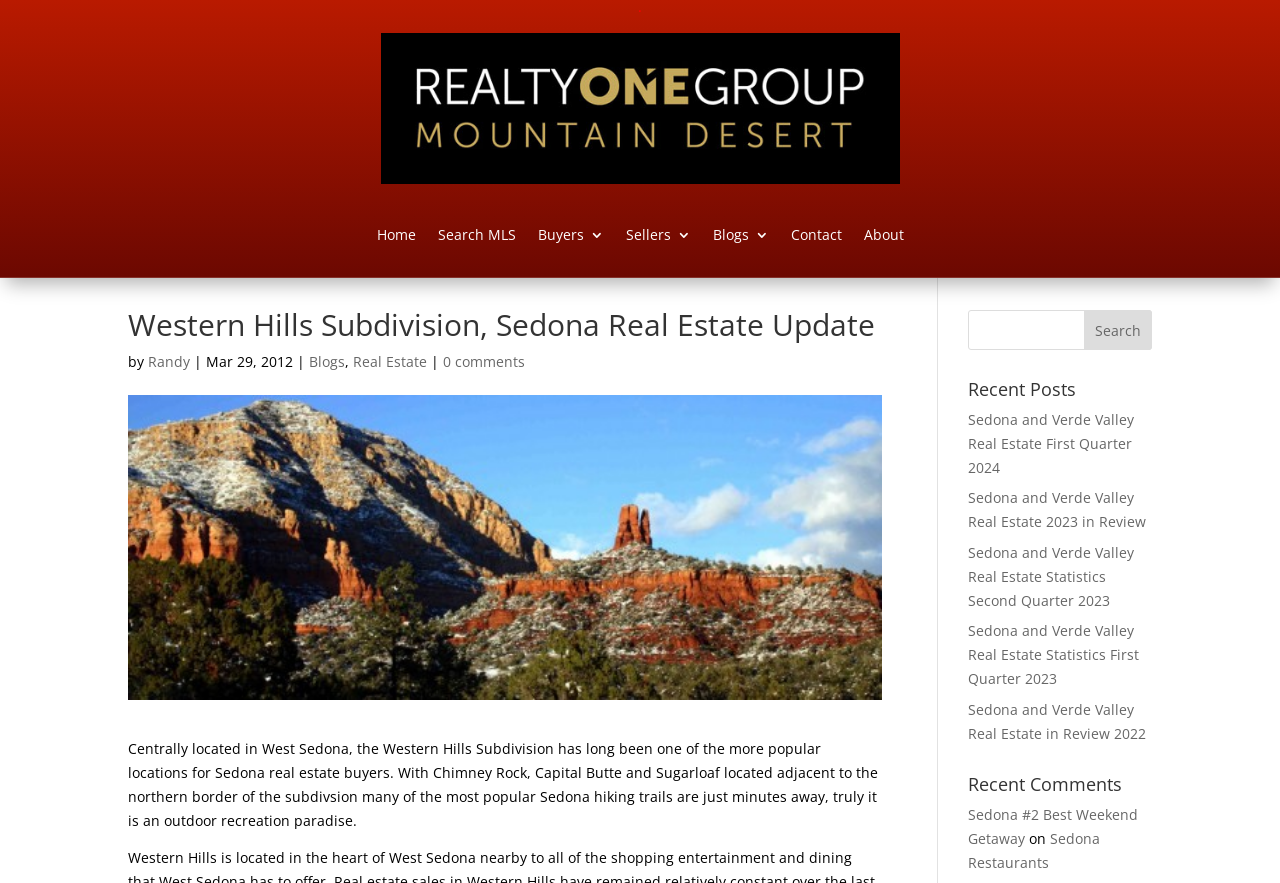Determine the coordinates of the bounding box for the clickable area needed to execute this instruction: "Read Sedona and Verde Valley Real Estate First Quarter 2024".

[0.756, 0.464, 0.886, 0.54]